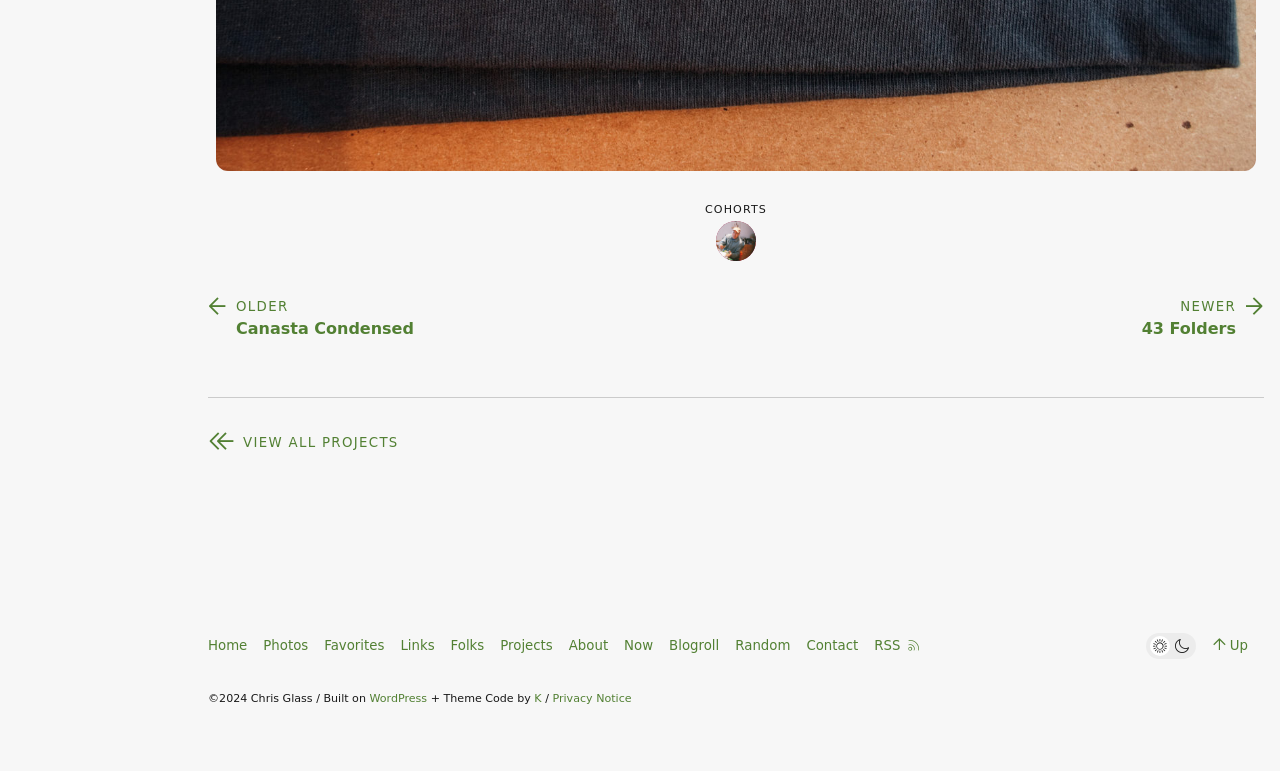Identify the bounding box coordinates of the part that should be clicked to carry out this instruction: "View newer posts".

[0.892, 0.38, 0.988, 0.442]